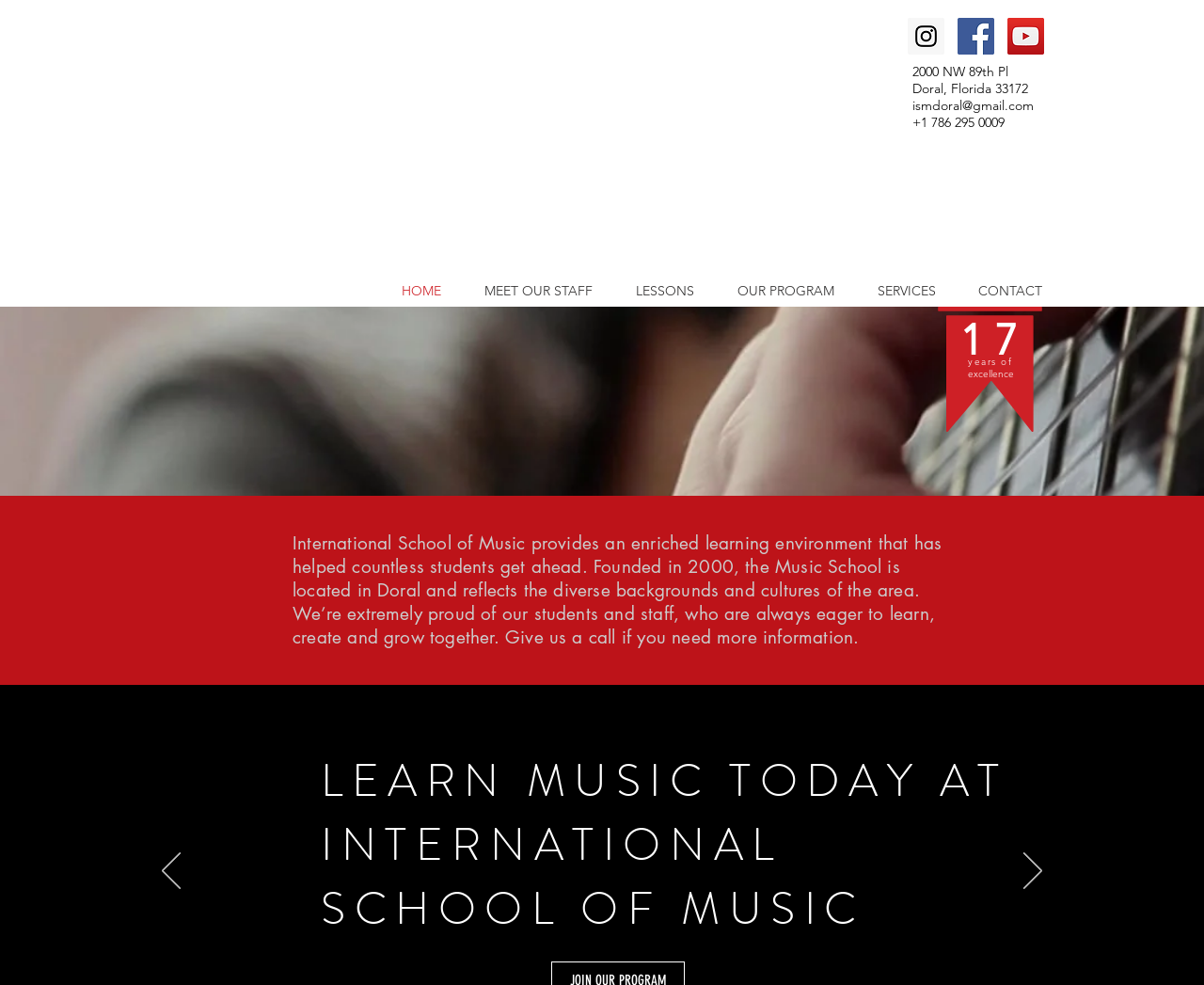Find the bounding box coordinates of the element you need to click on to perform this action: 'Click the Instagram Social Icon'. The coordinates should be represented by four float values between 0 and 1, in the format [left, top, right, bottom].

[0.754, 0.018, 0.784, 0.055]